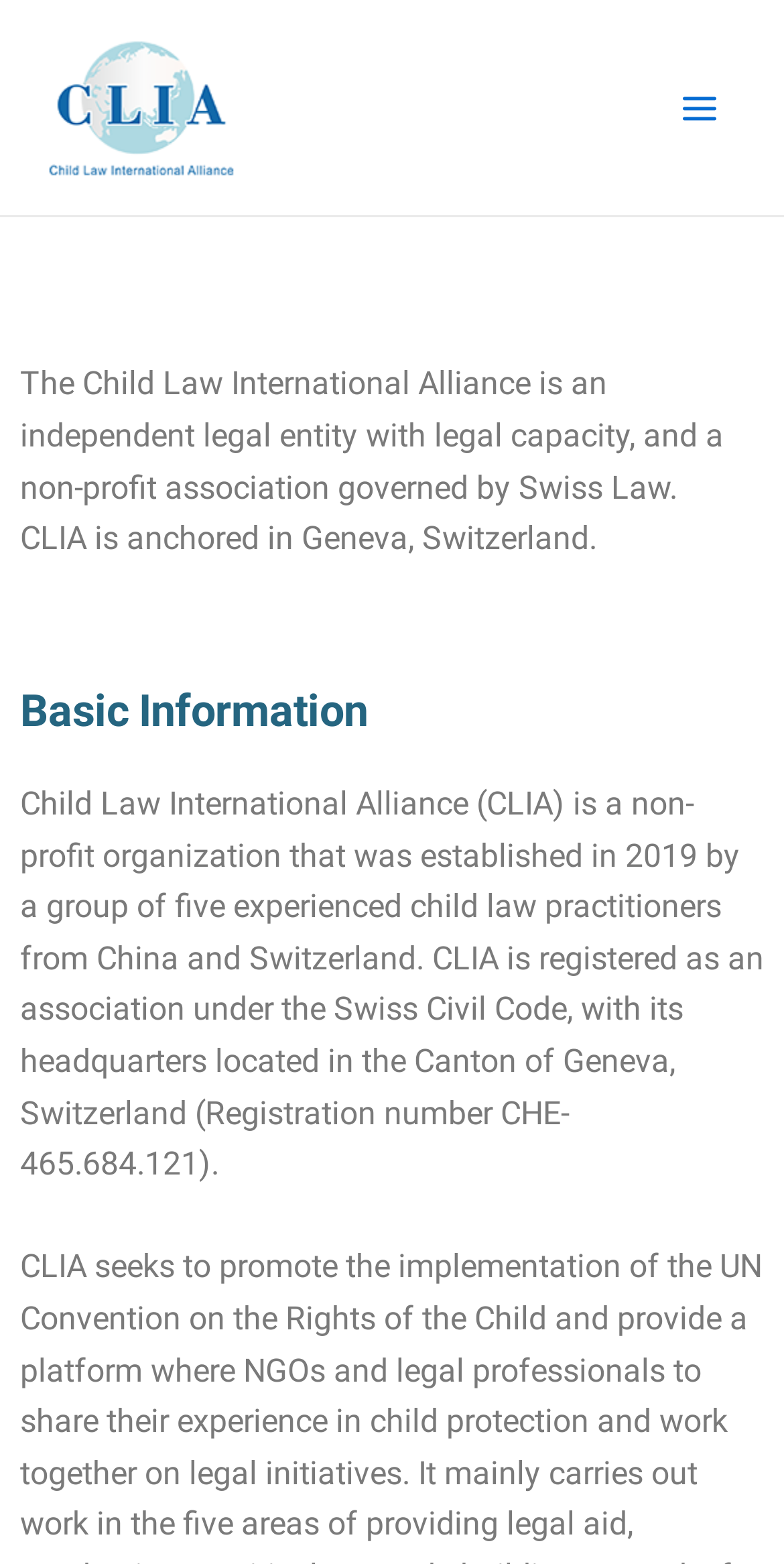Based on the image, please elaborate on the answer to the following question:
Where is the headquarters of CLIA located?

From the webpage content, specifically the StaticText element with the text 'CLIA is anchored in Geneva, Switzerland.', we can determine that the headquarters of CLIA is located in Geneva, Switzerland.